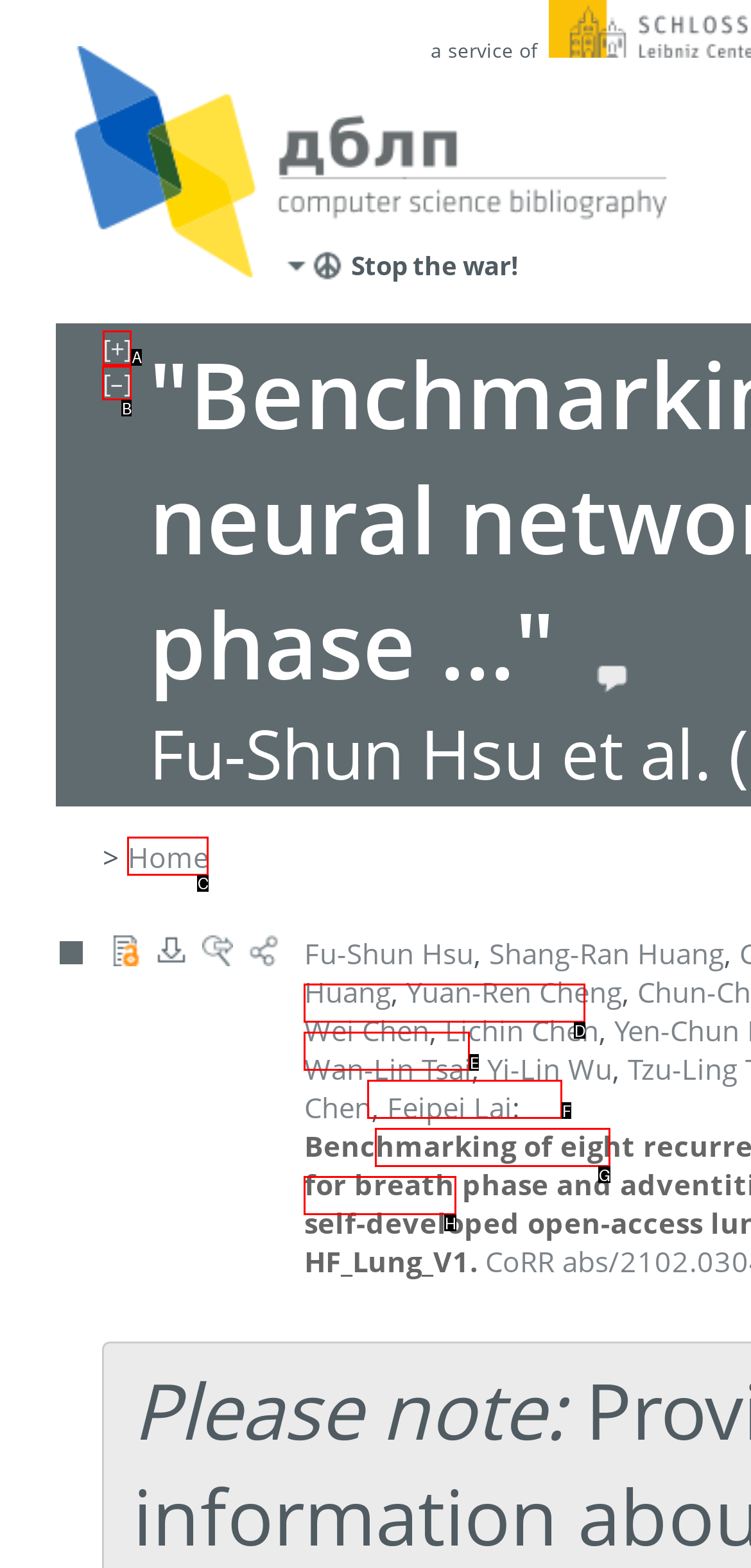Point out the option that needs to be clicked to fulfill the following instruction: View keywords
Answer with the letter of the appropriate choice from the listed options.

None